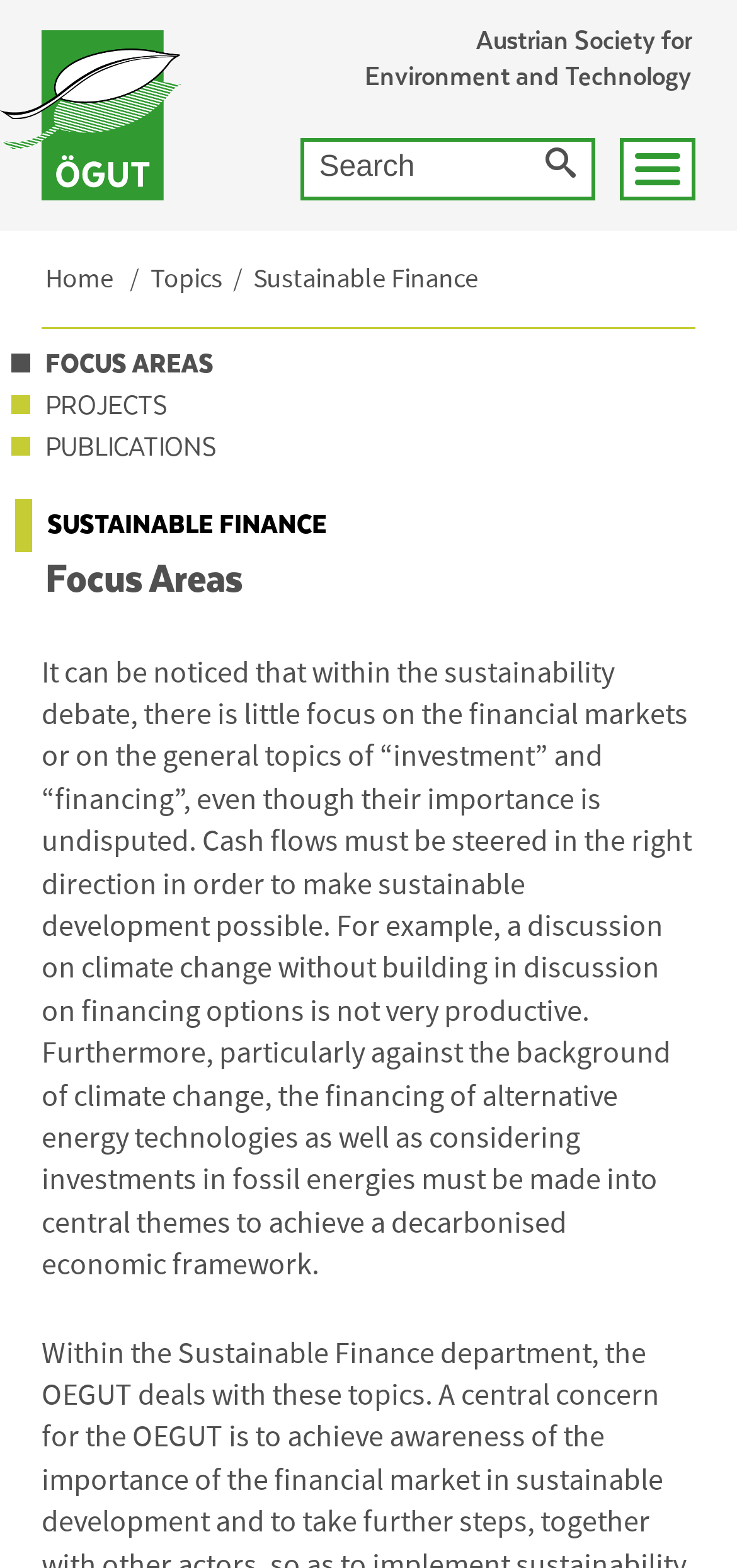Extract the bounding box coordinates for the UI element described by the text: "parent_node: Search name="we_lv_search_s" placeholder="Search"". The coordinates should be in the form of [left, top, right, bottom] with values between 0 and 1.

[0.412, 0.09, 0.802, 0.125]